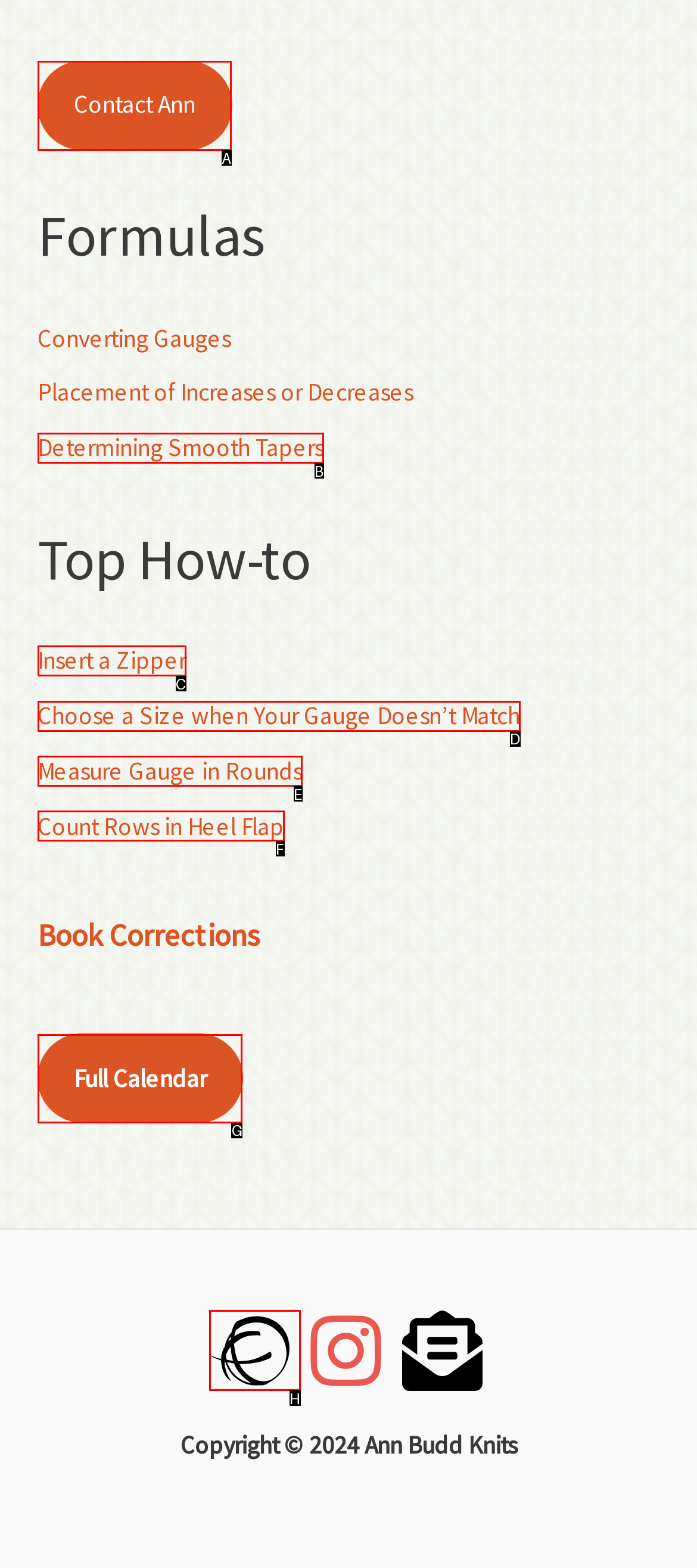Select the appropriate HTML element that needs to be clicked to finish the task: Click on Contact Ann
Reply with the letter of the chosen option.

A